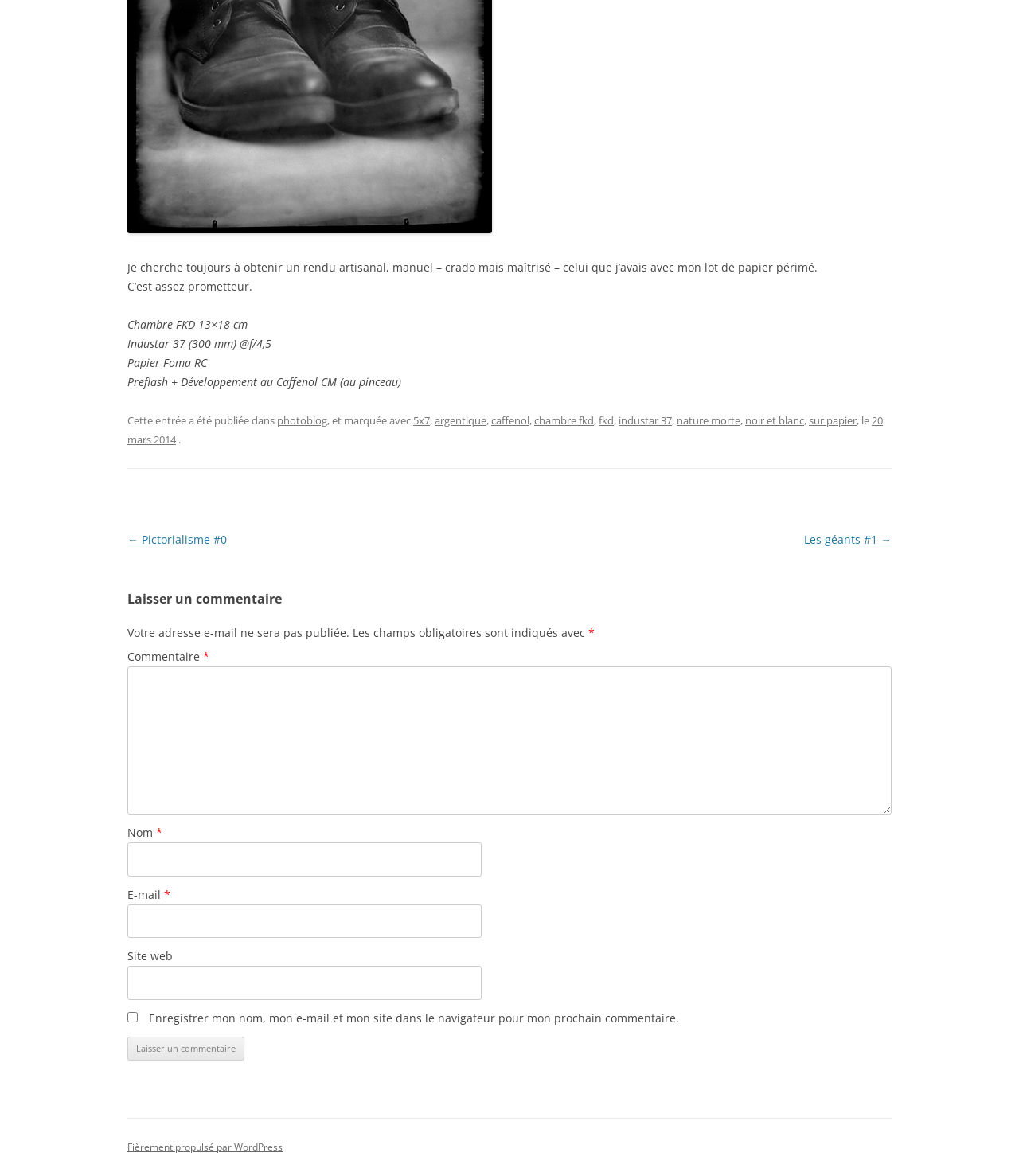Please find the bounding box for the UI component described as follows: "Email: EC-DRMKC@ec.europa.eu".

None